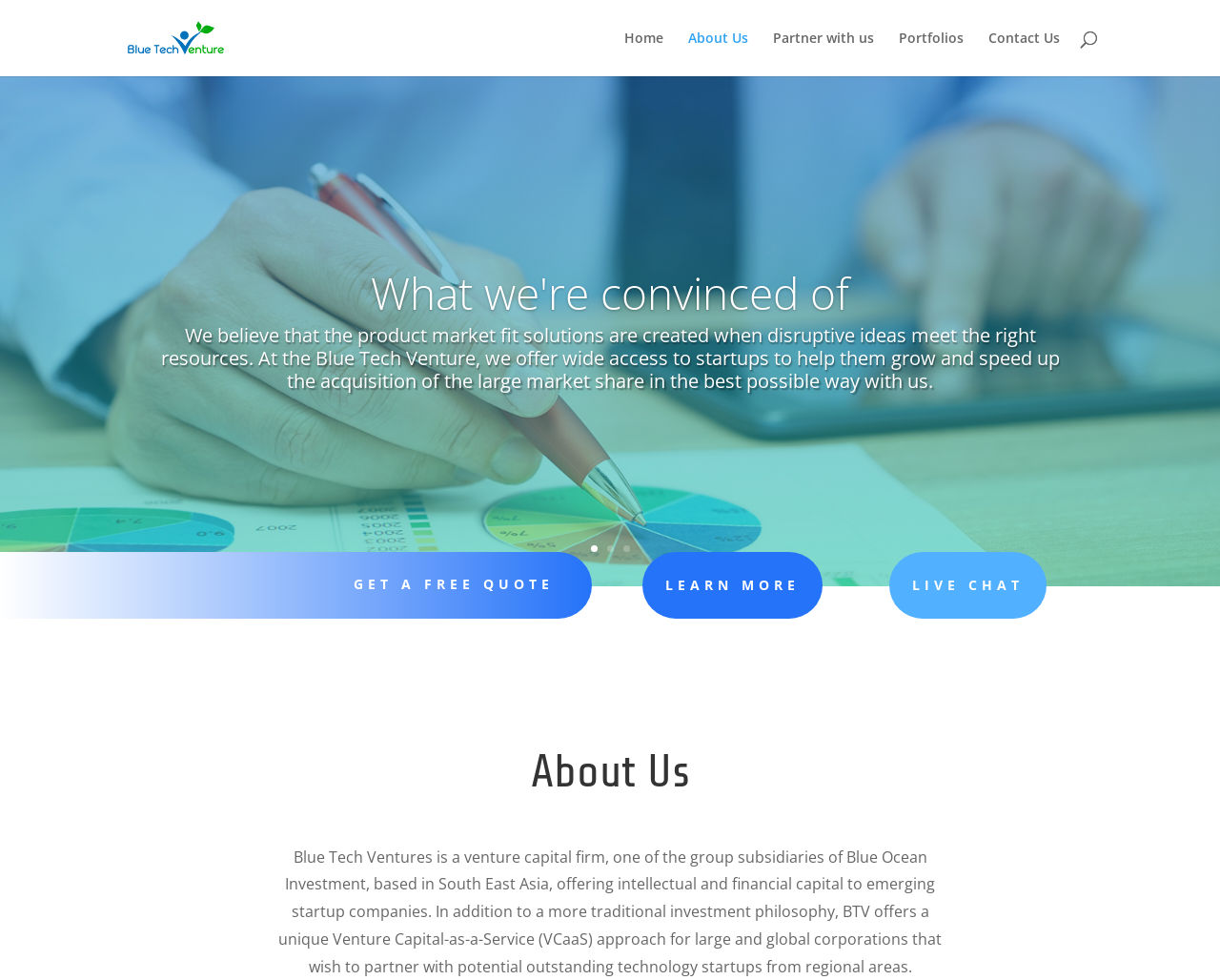Determine the bounding box coordinates of the clickable area required to perform the following instruction: "Contact Us". The coordinates should be represented as four float numbers between 0 and 1: [left, top, right, bottom].

[0.81, 0.032, 0.869, 0.078]